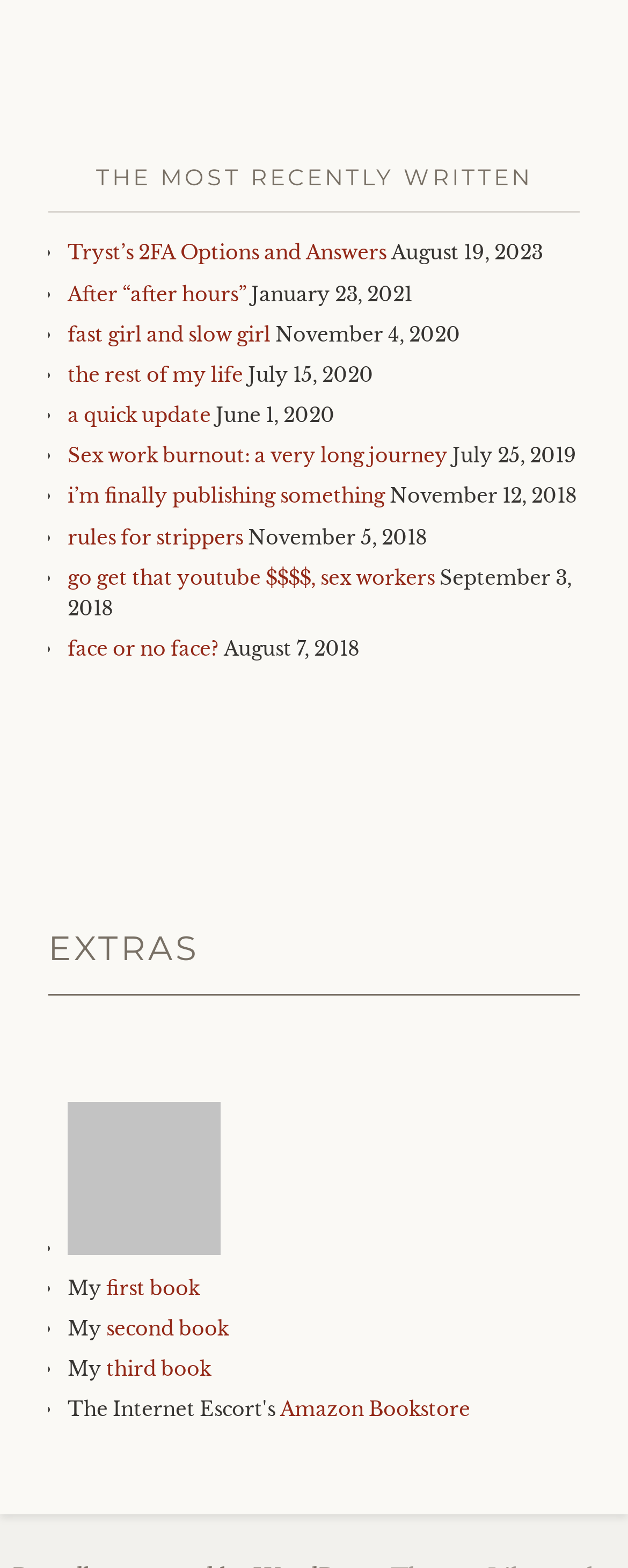Determine the bounding box coordinates for the HTML element mentioned in the following description: "Amazon Bookstore". The coordinates should be a list of four floats ranging from 0 to 1, represented as [left, top, right, bottom].

[0.446, 0.891, 0.749, 0.906]